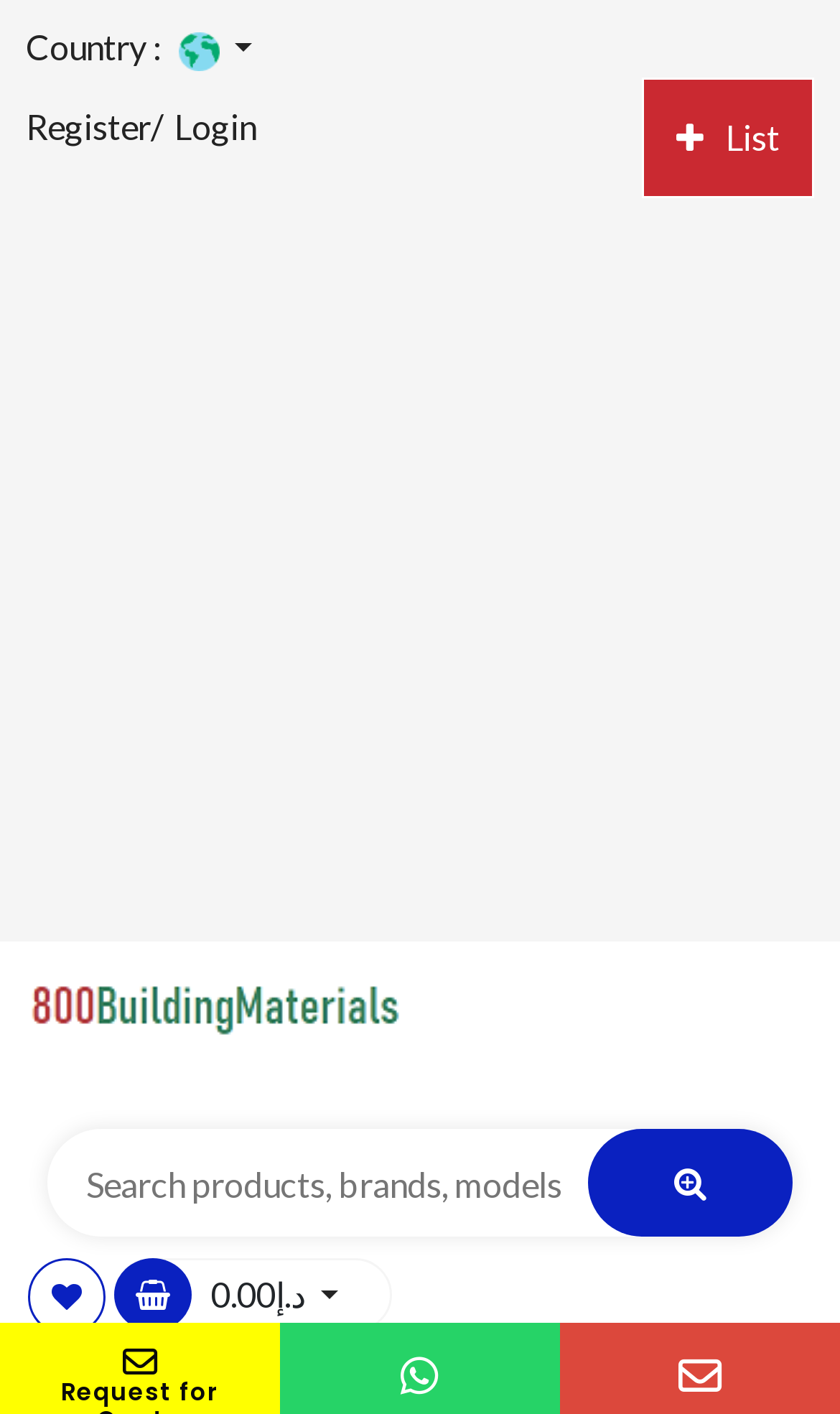Please determine the bounding box of the UI element that matches this description: name="ad_title" placeholder="Search products, brands, models". The coordinates should be given as (top-left x, top-left y, bottom-right x, bottom-right y), with all values between 0 and 1.

[0.056, 0.798, 0.944, 0.875]